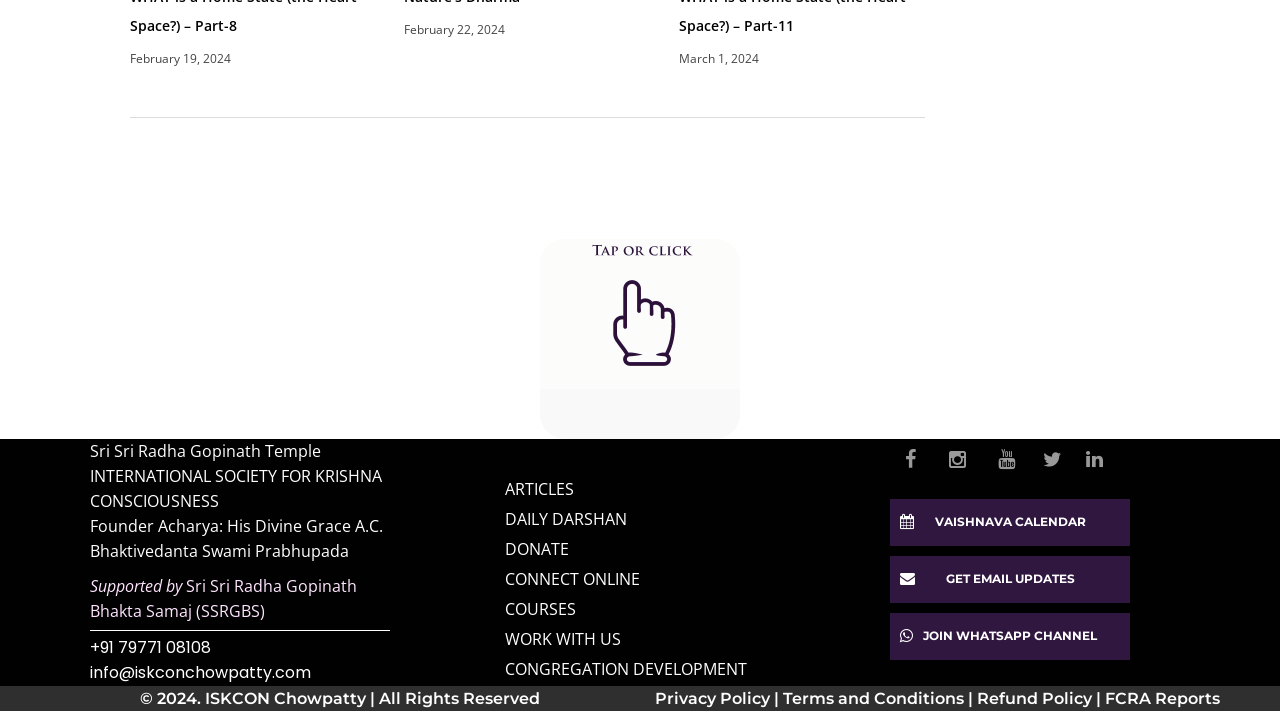Please provide the bounding box coordinate of the region that matches the element description: parent_node: Email * aria-describedby="email-notes" name="email". Coordinates should be in the format (top-left x, top-left y, bottom-right x, bottom-right y) and all values should be between 0 and 1.

None